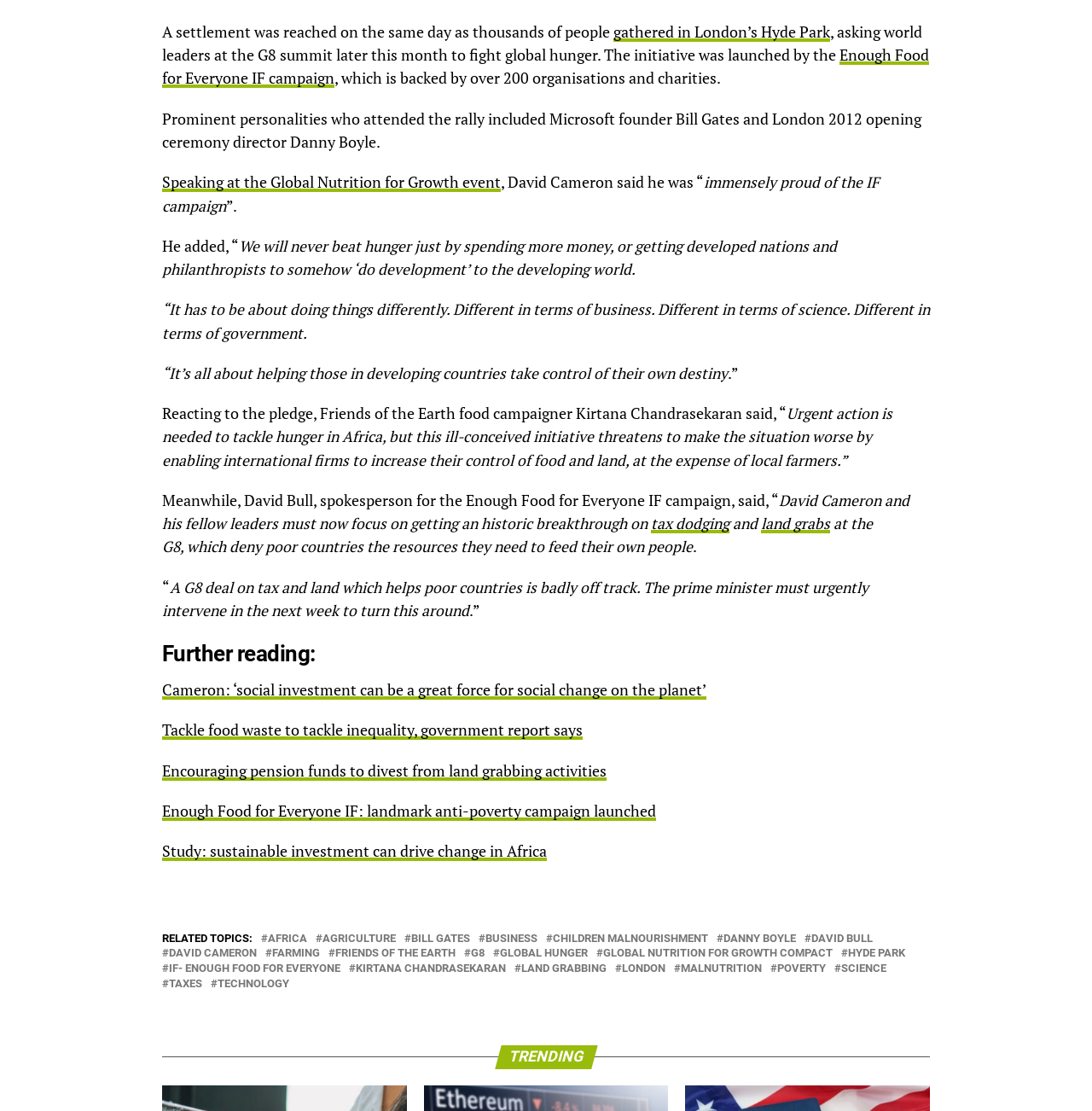Determine the bounding box coordinates of the section to be clicked to follow the instruction: "Find out more about the Enough Food for Everyone IF campaign's stance on land grabs". The coordinates should be given as four float numbers between 0 and 1, formatted as [left, top, right, bottom].

[0.697, 0.462, 0.76, 0.48]